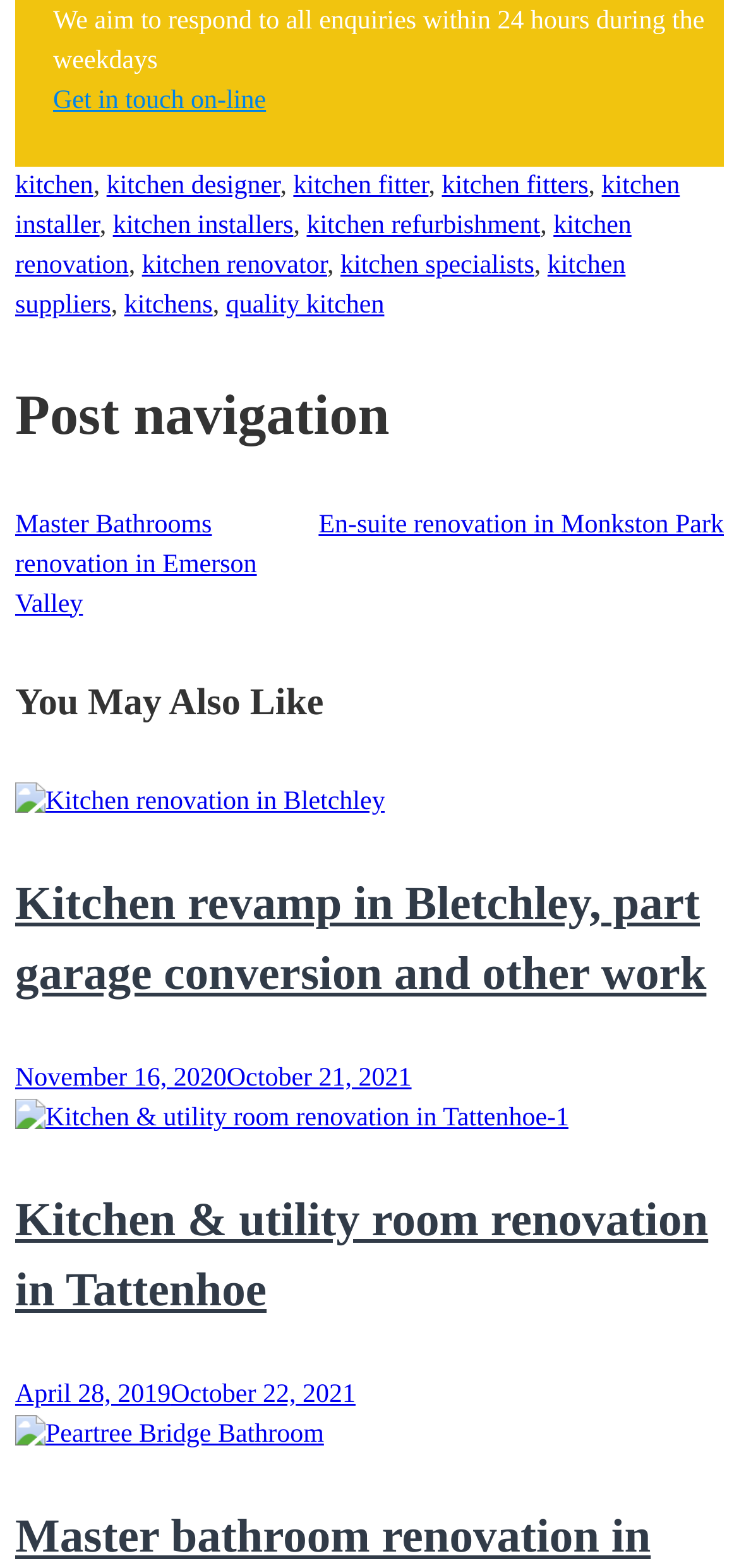Locate the bounding box for the described UI element: "Get in touch on-line". Ensure the coordinates are four float numbers between 0 and 1, formatted as [left, top, right, bottom].

[0.072, 0.055, 0.36, 0.073]